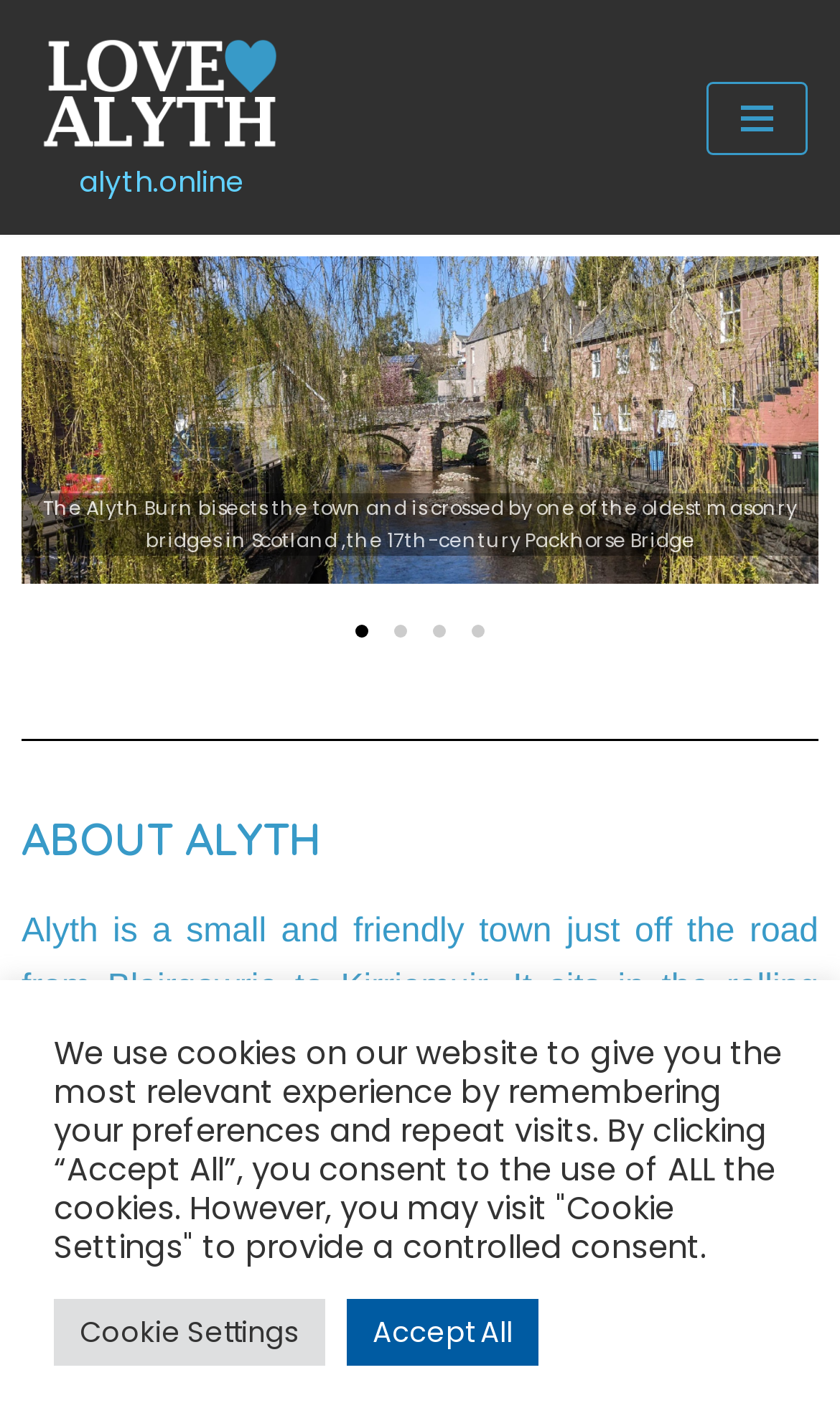Determine the bounding box coordinates for the UI element matching this description: "Navigation Menu".

[0.841, 0.057, 0.962, 0.109]